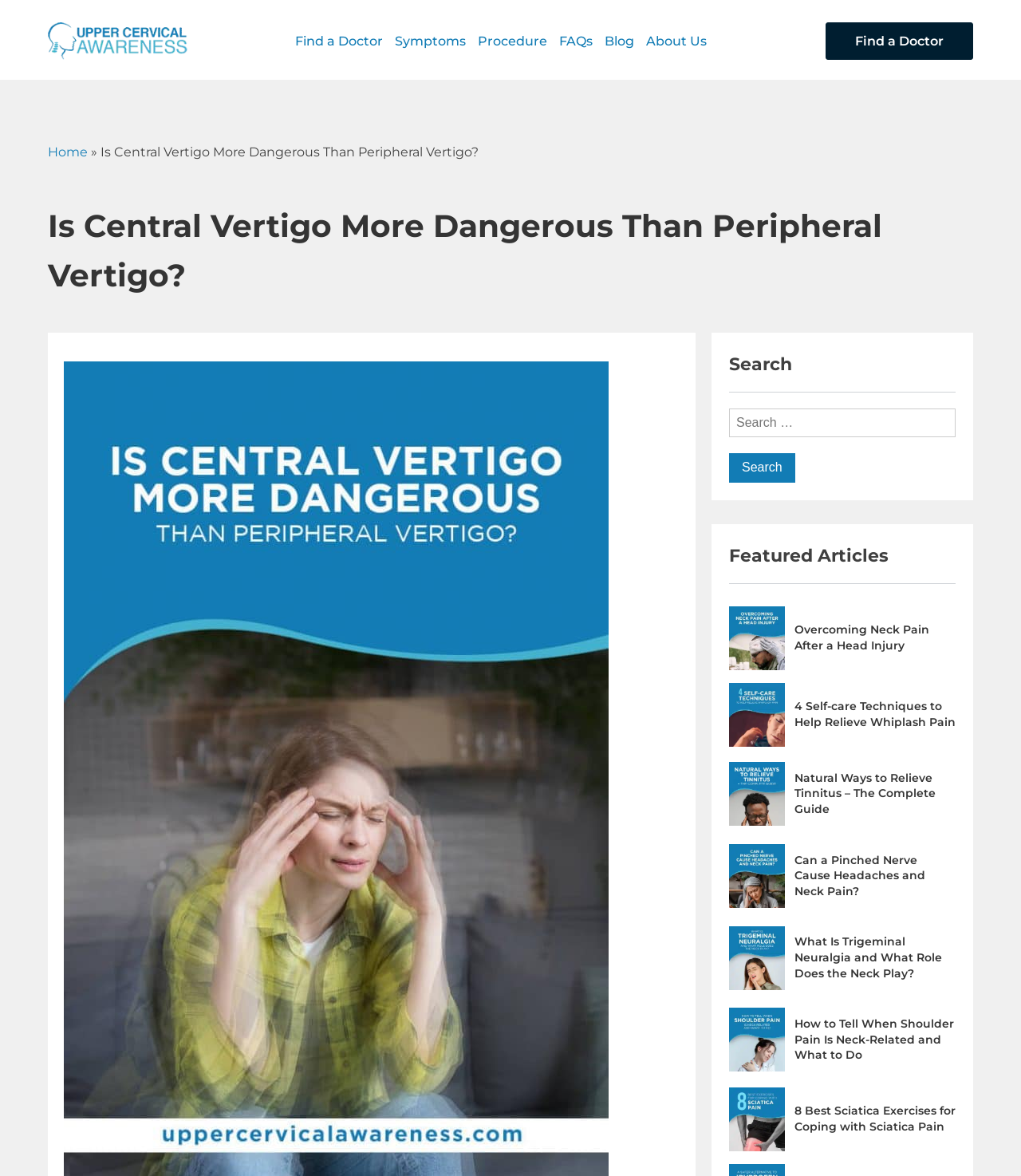Offer a detailed explanation of the webpage layout and contents.

This webpage appears to be a health-related article discussing central vertigo and peripheral vertigo, with a focus on upper cervical care. At the top of the page, there are several links to navigate to different sections of the website, including "Find a Doctor", "Symptoms", "Procedure", "FAQs", "Blog", and "About Us". 

Below these links, there is a navigation bar with breadcrumbs, showing the current page's location within the website's hierarchy. The title of the article, "Is Central Vertigo More Dangerous Than Peripheral Vertigo?", is displayed prominently in a heading. 

On the right side of the page, there is a search bar with a button to submit a search query. Above the search bar, there is a label "Search for:". 

Further down the page, there is a section titled "Featured Articles", which lists several links to related articles, each accompanied by a small image. The article titles include "What can you expect after an upper cervical adjustment?", "4 Self-care Techniques to Help Relieve Whiplash Pain", "Natural Ways to Relieve Tinnitus", "Can a Pinched Nerve Cause Headaches and Neck Pain?", "What Is Trigeminal Neuralgia and What Role Does the Neck Play?", "How to Tell When Shoulder Pain Is Neck-Related and What to Do", and "8 Best Sciatica Exercises for Coping with Sciatica Pain".